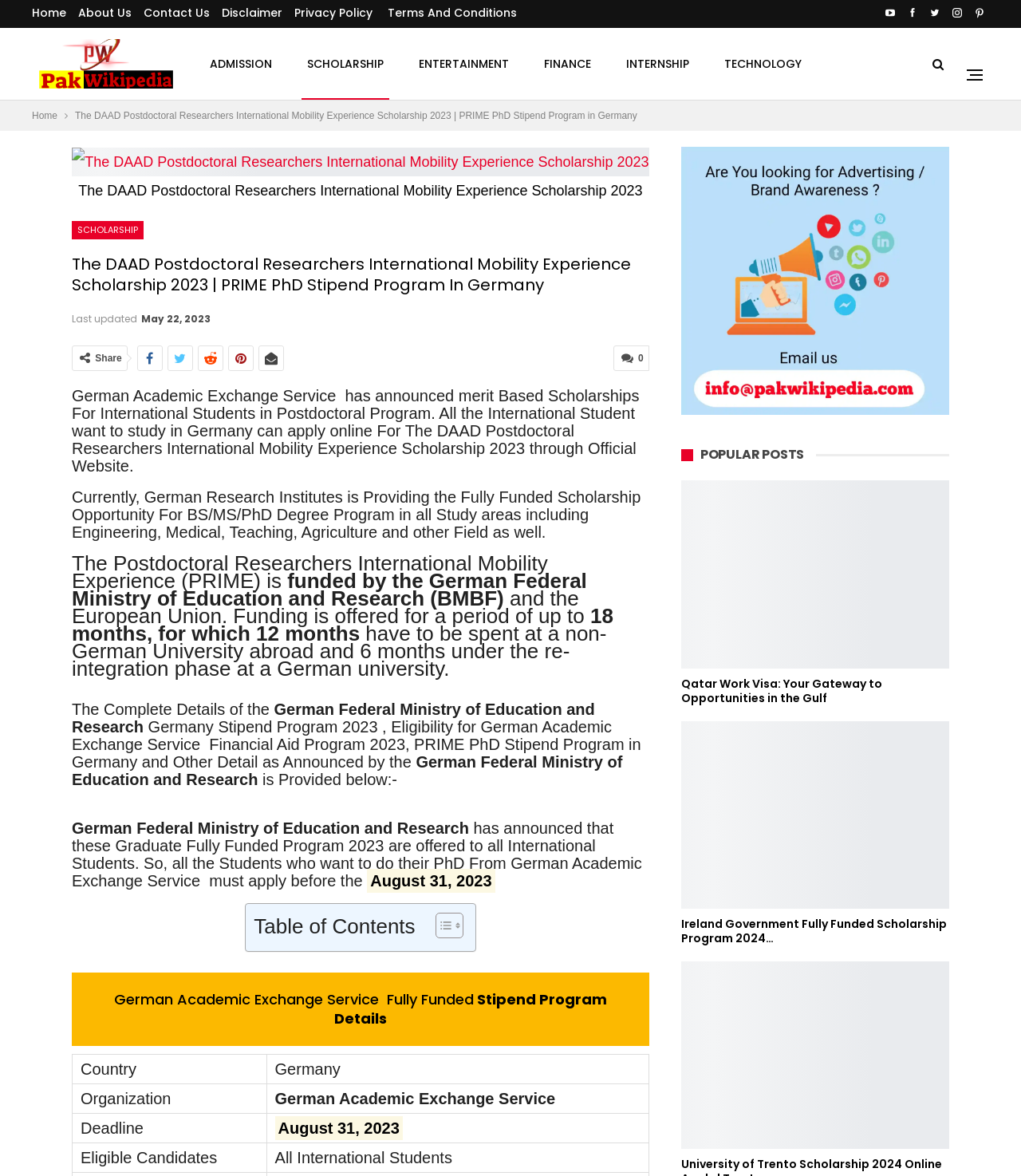Locate the bounding box coordinates of the area where you should click to accomplish the instruction: "Click the 'Toggle Table of Content' button".

[0.415, 0.775, 0.45, 0.802]